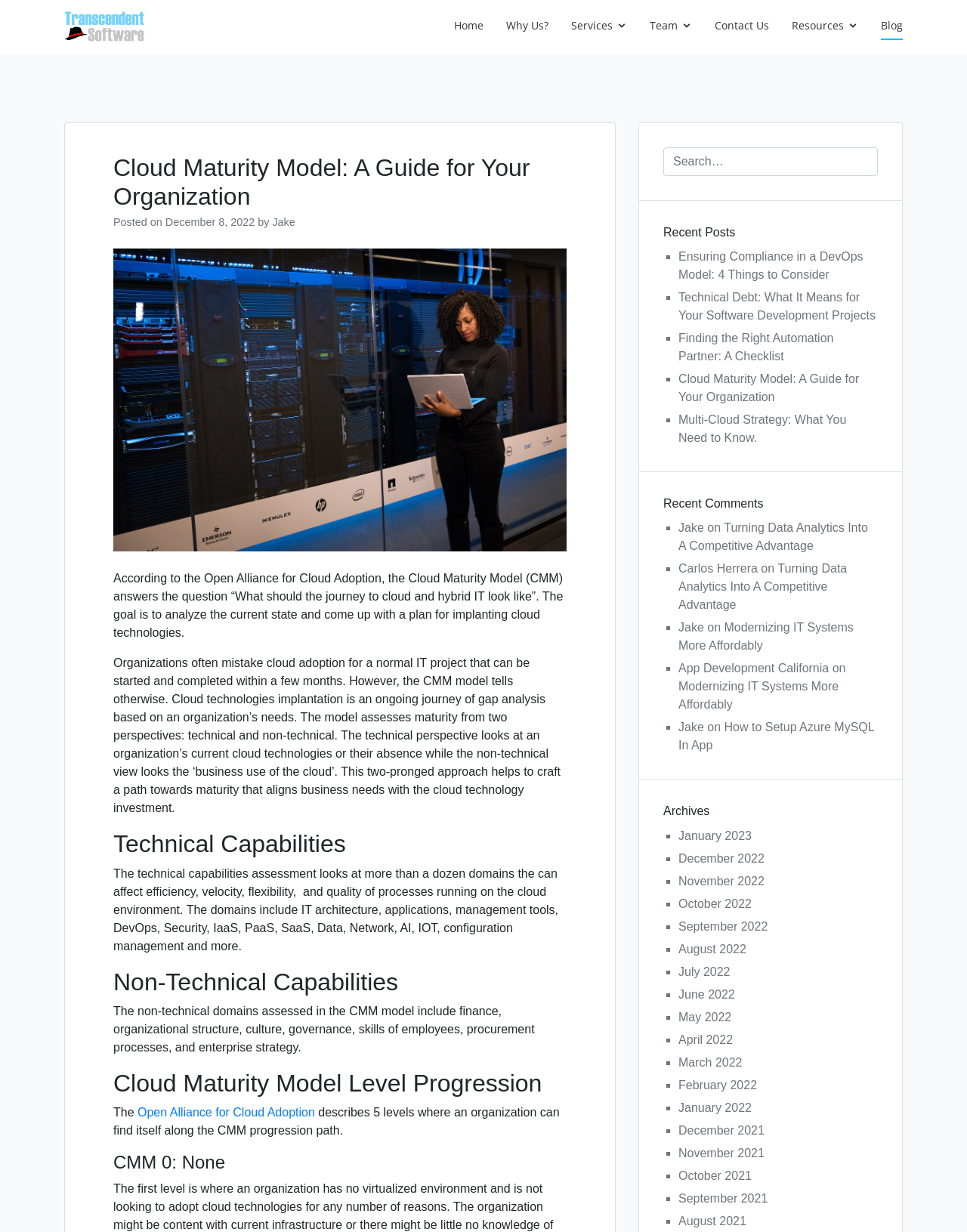Illustrate the webpage with a detailed description.

This webpage is about the Cloud Maturity Model, a guide for organizations to assess their cloud adoption journey. At the top, there is a navigation menu with links to "Home", "Why Us?", "Services", "Team", "Contact Us", "Resources", and "Blog". Below the navigation menu, there is a header section with the title "Cloud Maturity Model: A Guide for Your Organization" and a subheading "Posted on December 8, 2022 by Jake".

The main content of the page is divided into several sections. The first section explains the Cloud Maturity Model, stating that it is an ongoing journey of gap analysis based on an organization's needs, assessing maturity from both technical and non-technical perspectives. The technical perspective looks at an organization's current cloud technologies, while the non-technical view looks at the business use of the cloud.

The next section is about technical capabilities, which assesses over a dozen domains that can affect efficiency, velocity, flexibility, and quality of processes running on the cloud environment. This is followed by a section on non-technical capabilities, which includes finance, organizational structure, culture, governance, skills of employees, procurement processes, and enterprise strategy.

The page also discusses the Cloud Maturity Model level progression, which has five levels where an organization can find itself along the progression path. There is a link to the Open Alliance for Cloud Adoption, which describes these five levels.

On the right side of the page, there is a search bar and a section titled "Recent Posts" with a list of links to recent blog posts, including "Ensuring Compliance in a DevOps Model: 4 Things to Consider", "Technical Debt: What It Means for Your Software Development Projects", and "Finding the Right Automation Partner: A Checklist". Below this section, there is a "Recent Comments" section with a list of comments from users, including Jake, Carlos Herrera, and App Development California.

Further down the page, there is an "Archives" section with a list of links to monthly archives, from January 2023 to June 2022.